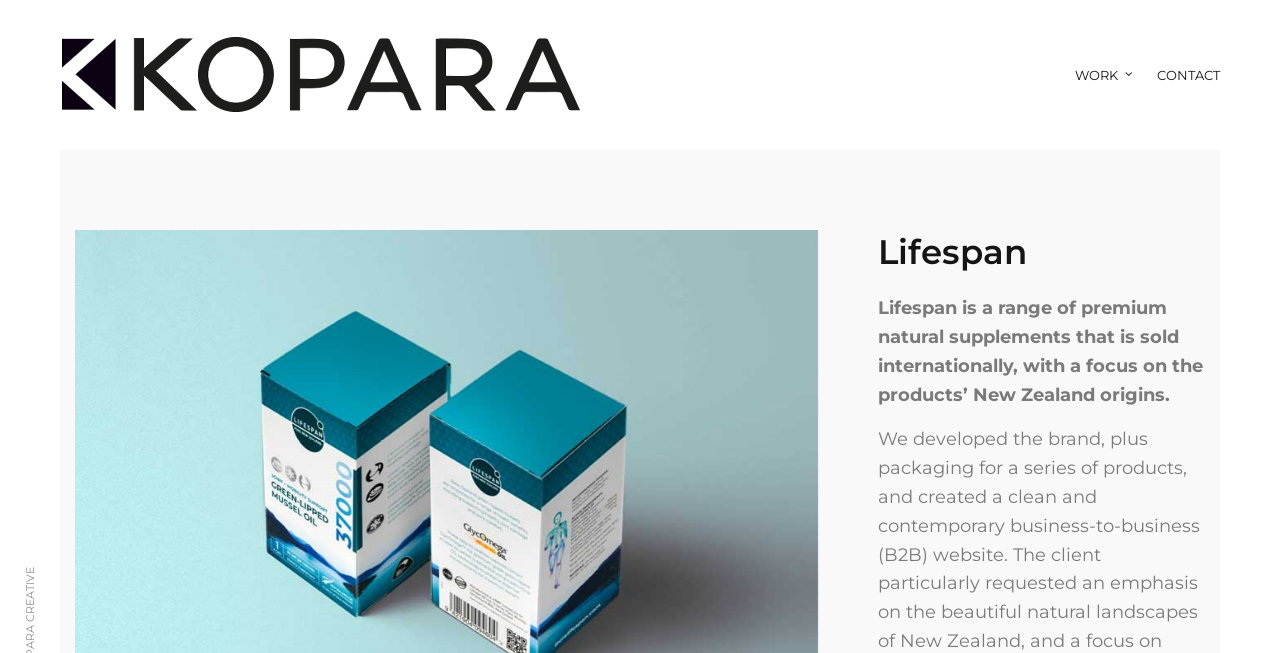Describe all visible elements and their arrangement on the webpage.

The webpage is about Lifespan, a brand of premium natural supplements. At the top left, there is a logo of KOPARA CREATIVE, which is also a link. Below the logo, there is another instance of the KOPARA CREATIVE image, possibly a smaller version of the logo. 

On the top right, there are two links: "WORK" with an arrow icon and "CONTACT". 

The main content of the webpage is focused on the center, where a large heading "Lifespan" is displayed. Below the heading, there is a paragraph of text that describes Lifespan as a range of premium natural supplements sold internationally, with a focus on their New Zealand origins.